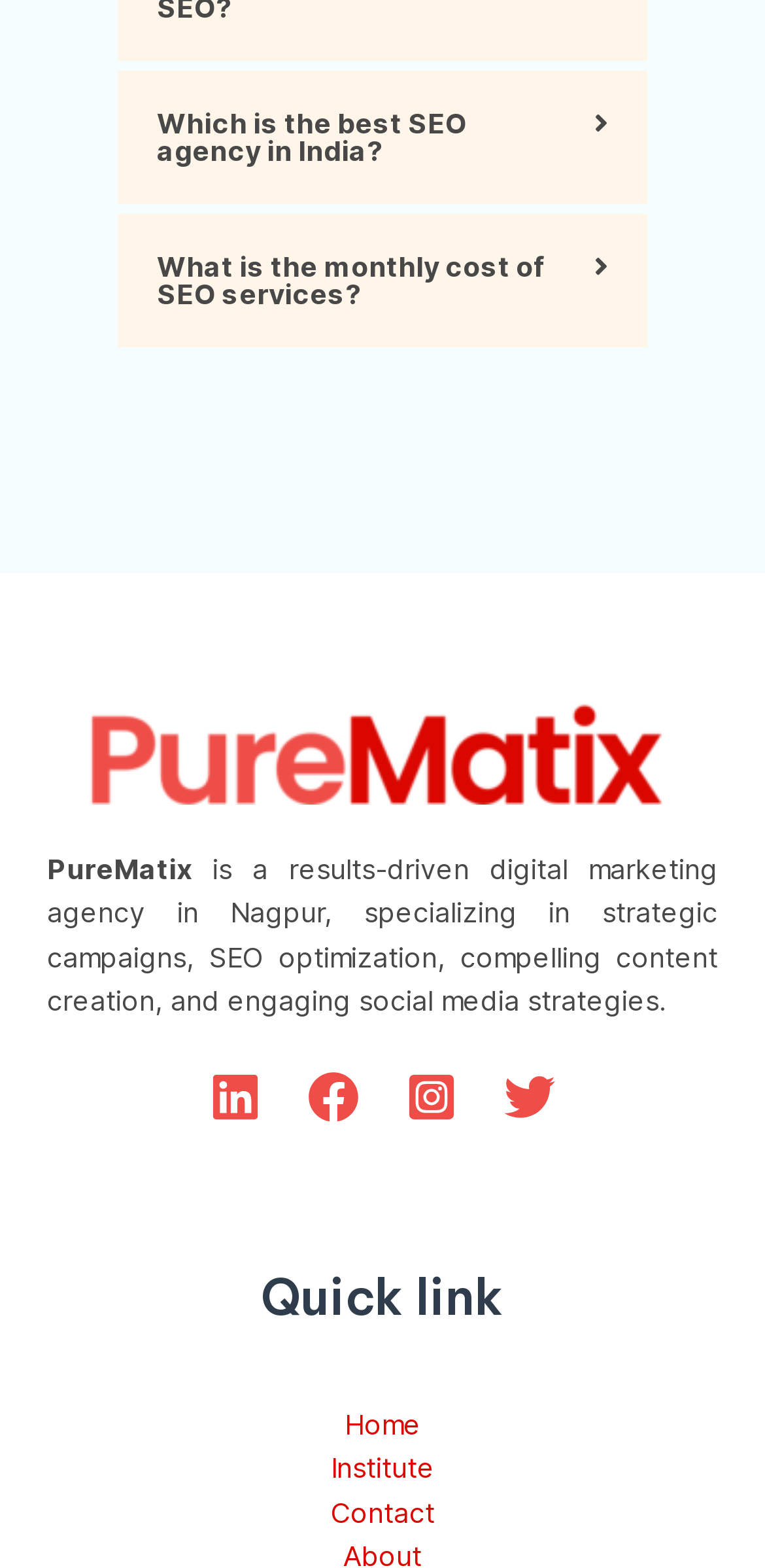What is the location of the digital marketing agency?
Please answer using one word or phrase, based on the screenshot.

Nagpur